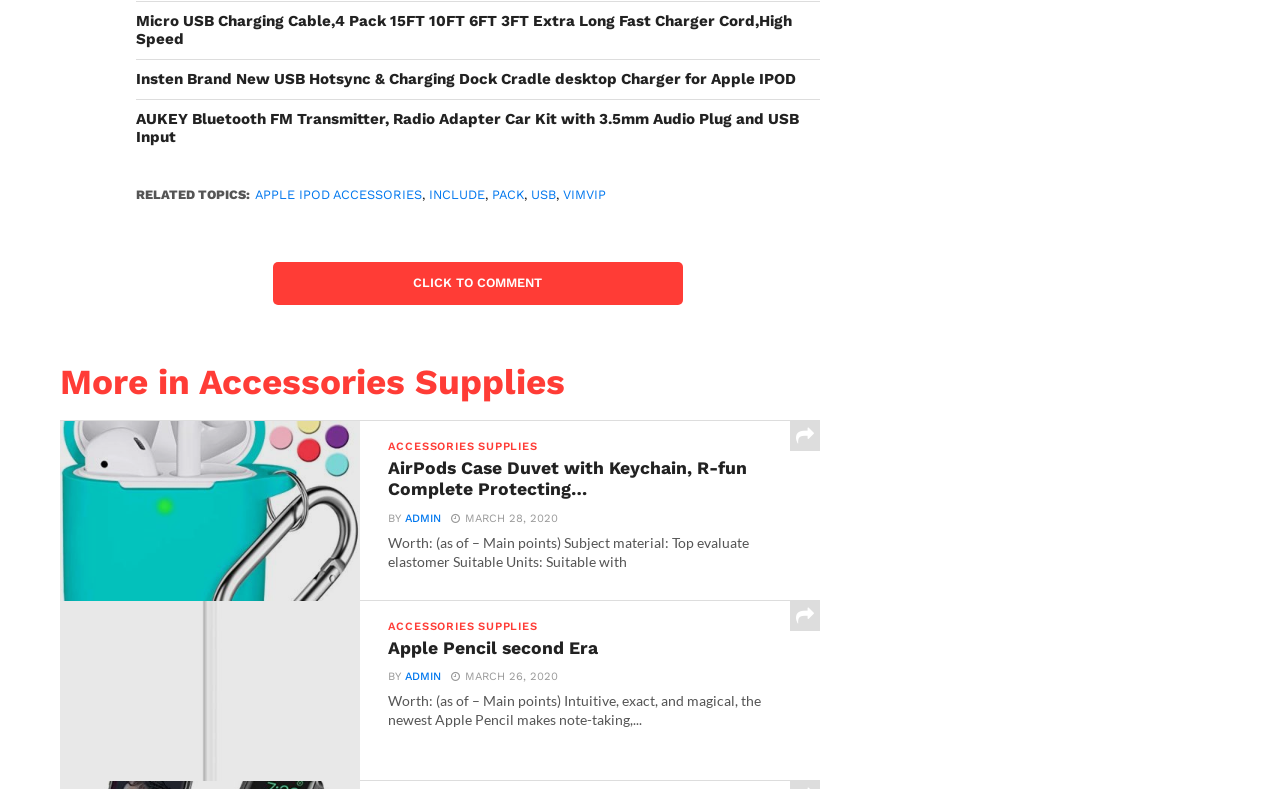Please find the bounding box coordinates (top-left x, top-left y, bottom-right x, bottom-right y) in the screenshot for the UI element described as follows: Previous PreviousGet Your Groove Back

None